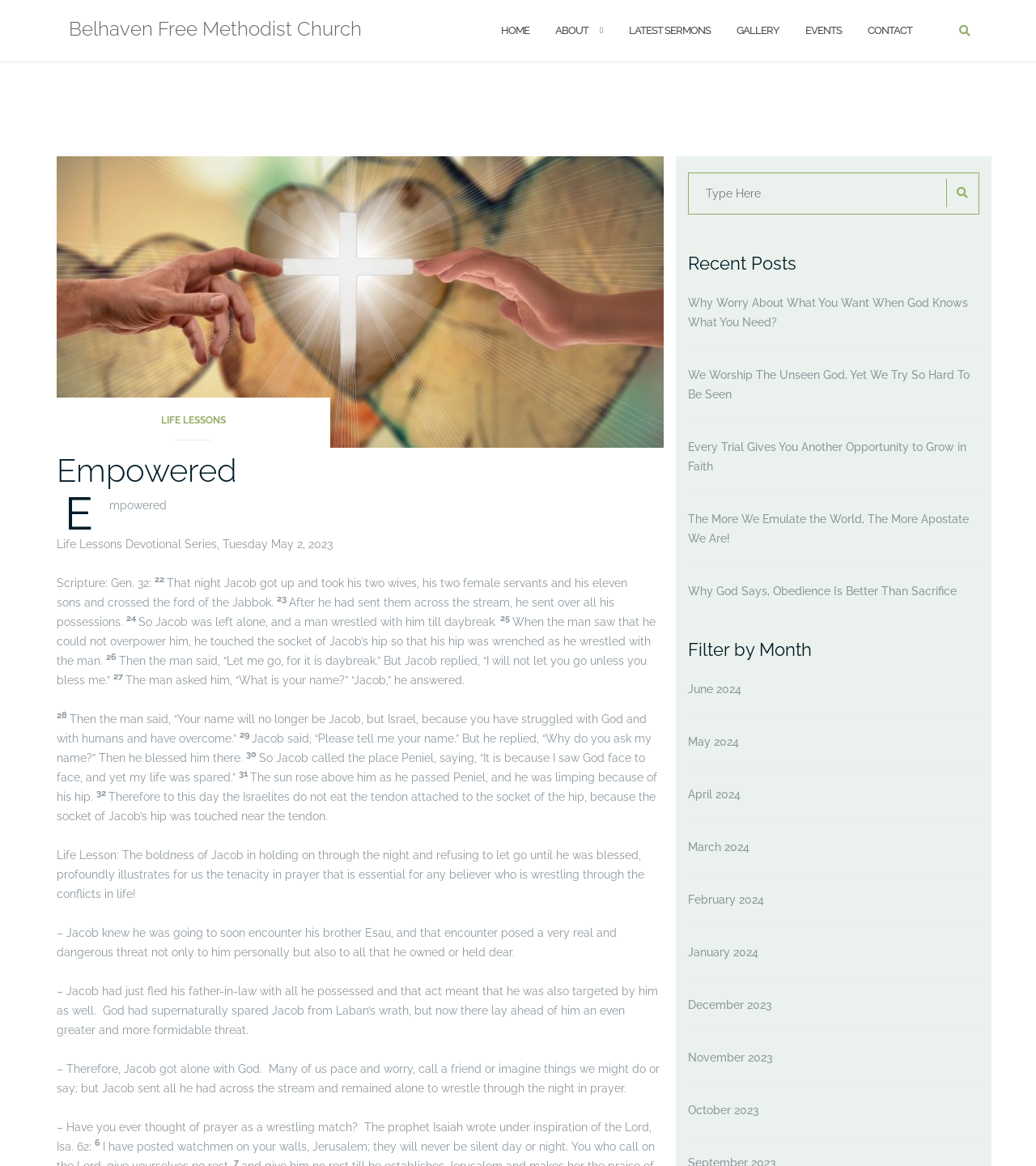Specify the bounding box coordinates of the area to click in order to execute this command: 'Click on the 'LATEST SERMONS' link'. The coordinates should consist of four float numbers ranging from 0 to 1, and should be formatted as [left, top, right, bottom].

[0.607, 0.007, 0.686, 0.045]